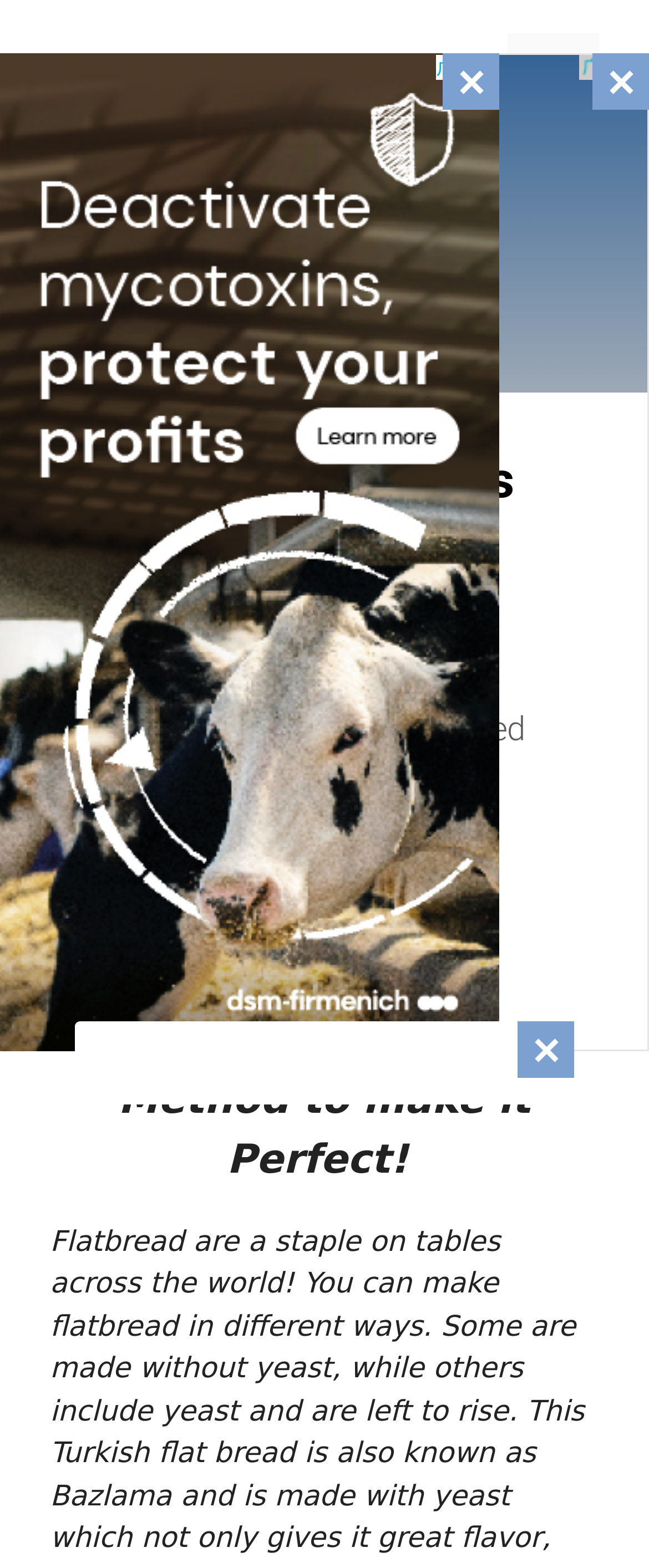Answer the question in a single word or phrase:
What is the name of the website?

Techiecycle